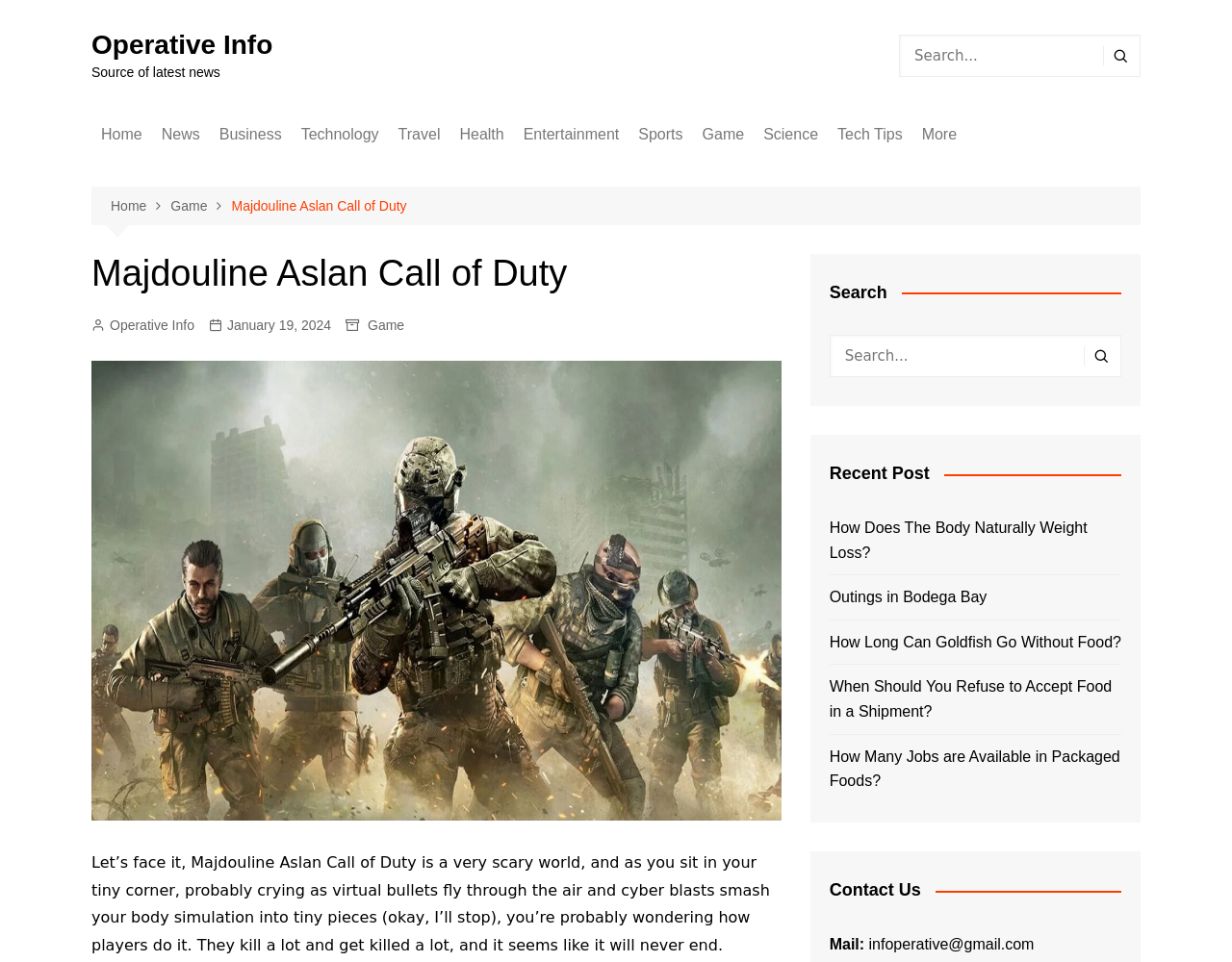Using the description "name="s" placeholder="Search..."", predict the bounding box of the relevant HTML element.

[0.673, 0.348, 0.91, 0.392]